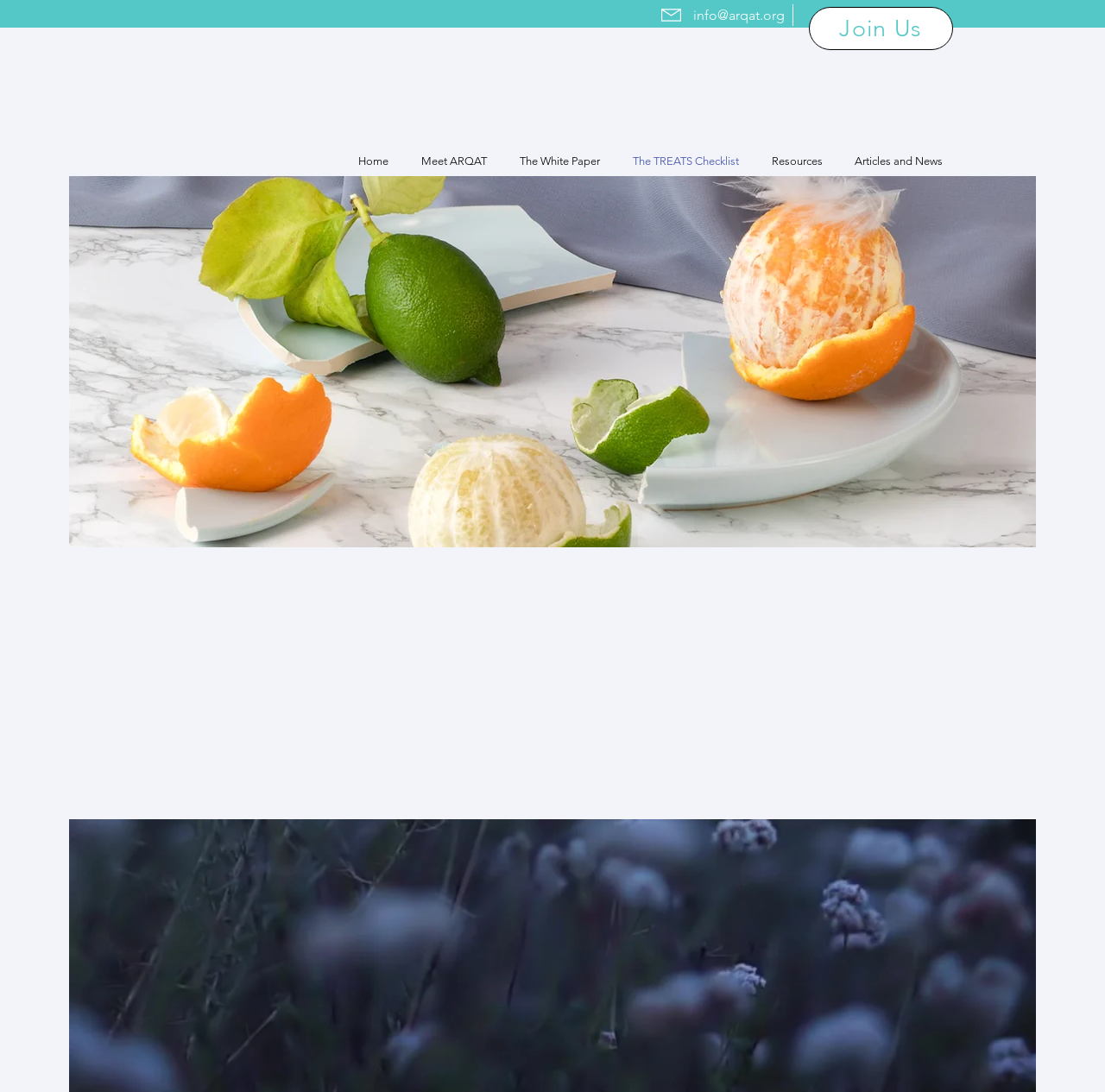Identify the bounding box for the described UI element. Provide the coordinates in (top-left x, top-left y, bottom-right x, bottom-right y) format with values ranging from 0 to 1: Home

[0.306, 0.128, 0.363, 0.168]